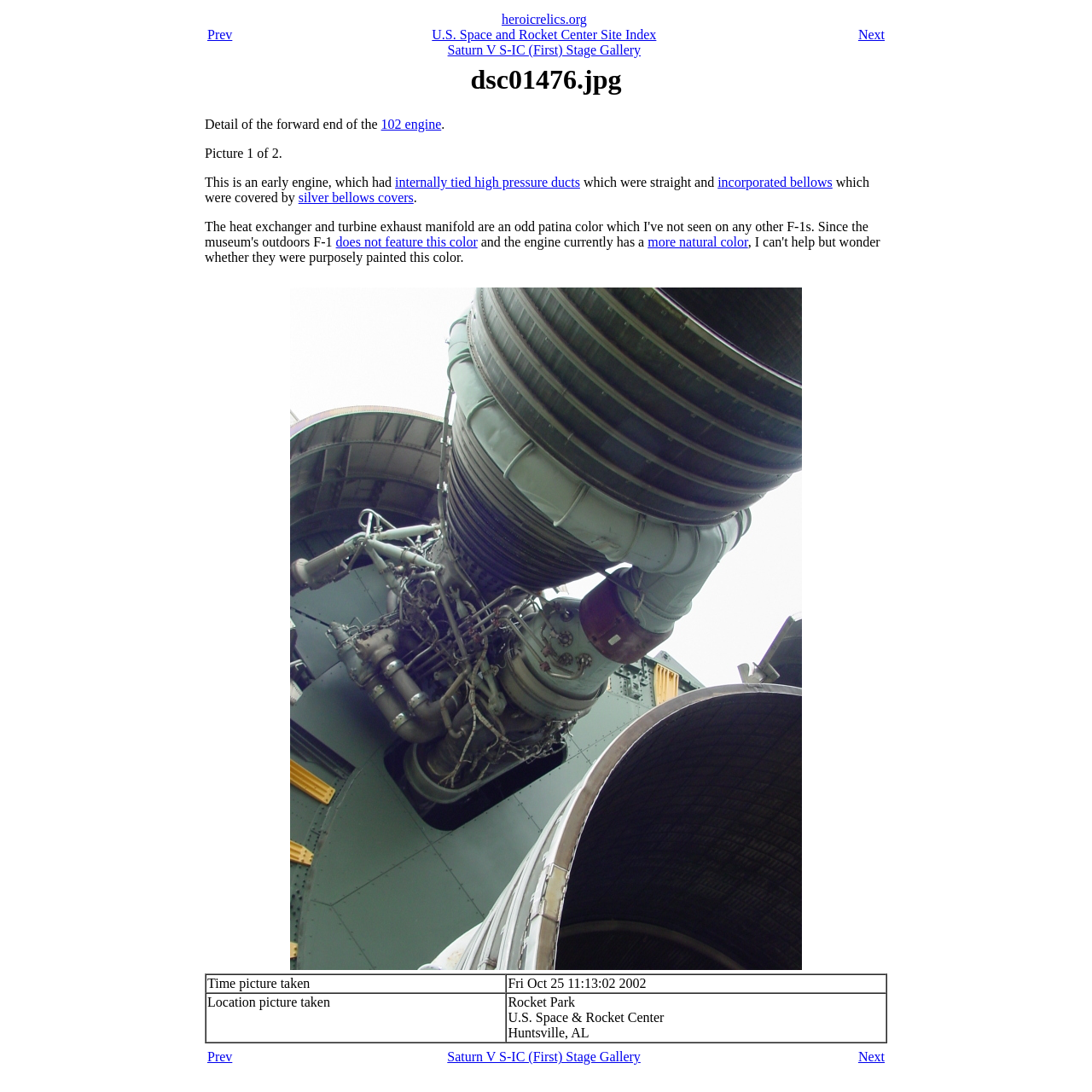Locate the bounding box coordinates of the element's region that should be clicked to carry out the following instruction: "View the 'U.S. Space and Rocket Center Site Index'". The coordinates need to be four float numbers between 0 and 1, i.e., [left, top, right, bottom].

[0.396, 0.025, 0.601, 0.038]